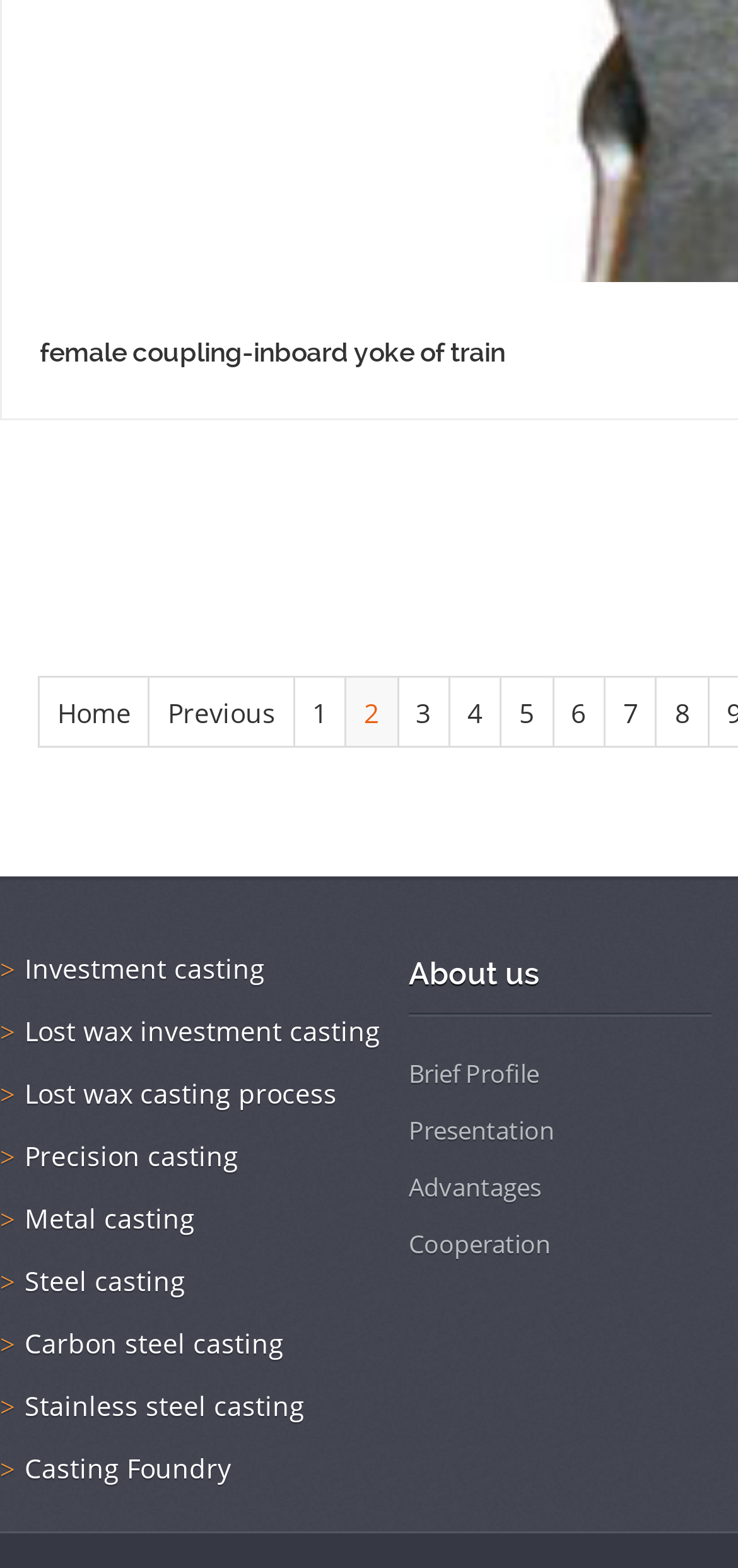Please determine the bounding box coordinates for the element that should be clicked to follow these instructions: "view page 3".

[0.563, 0.443, 0.584, 0.466]